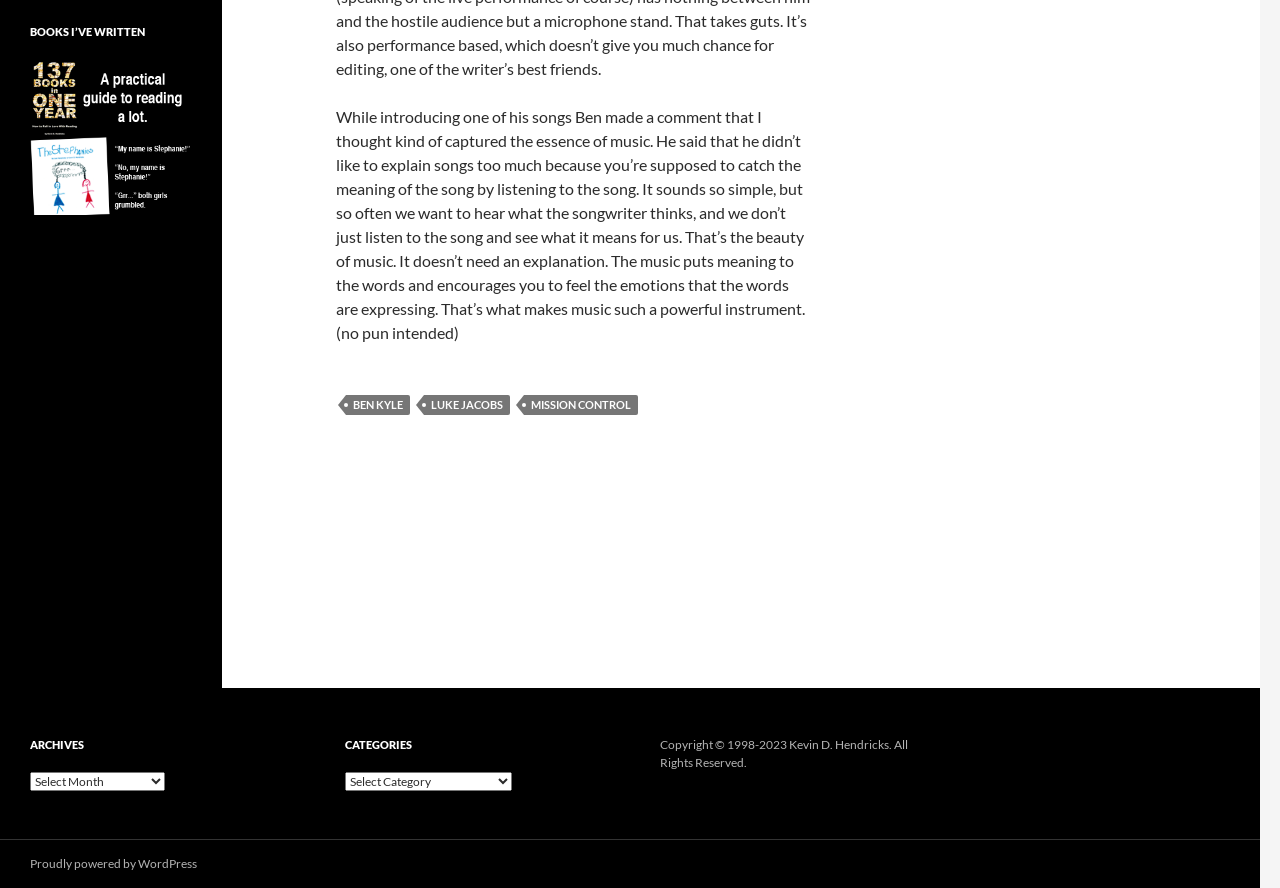Given the webpage screenshot, identify the bounding box of the UI element that matches this description: "Proudly powered by WordPress".

[0.023, 0.964, 0.154, 0.981]